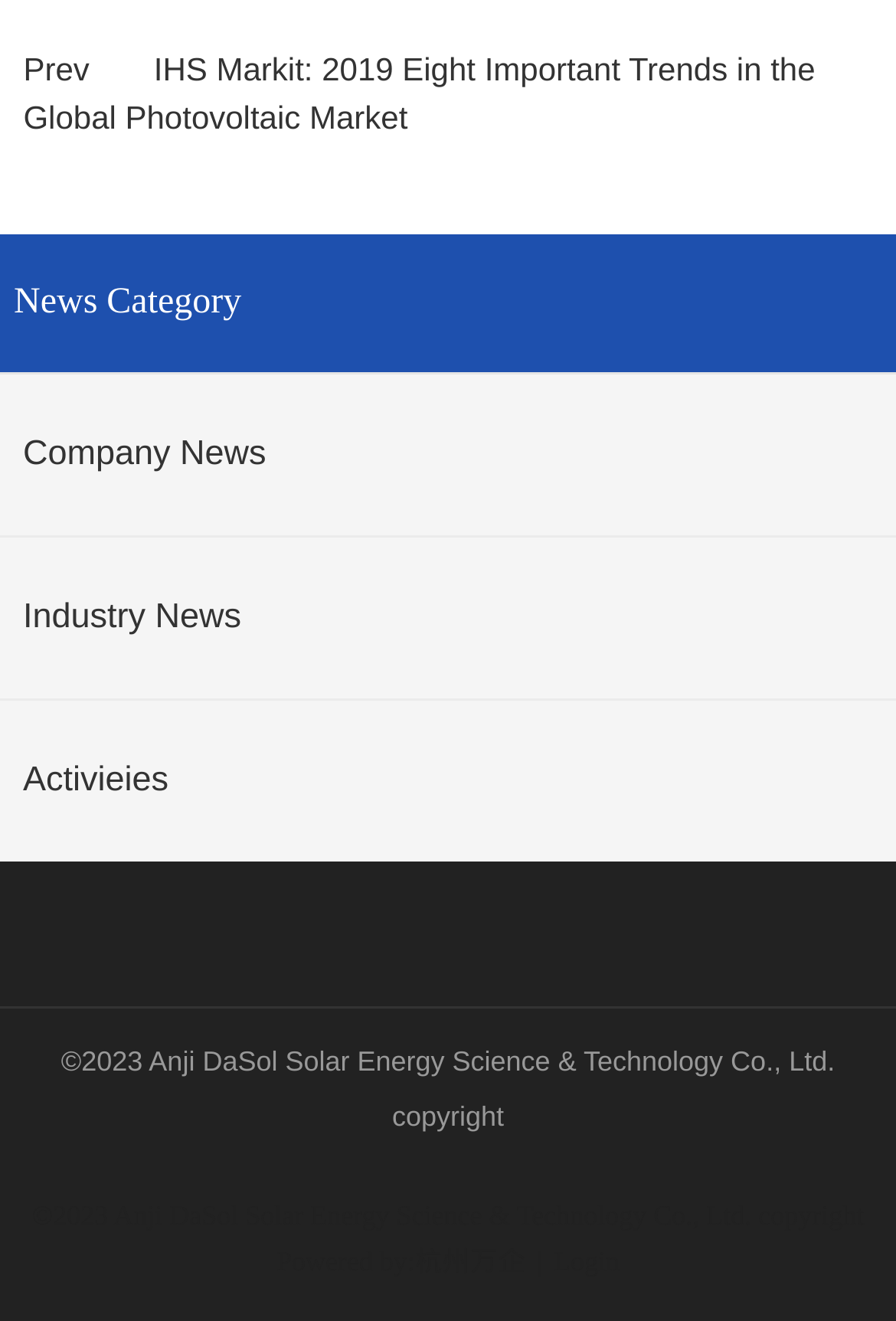Predict the bounding box for the UI component with the following description: "Industry News".

[0.0, 0.407, 0.295, 0.528]